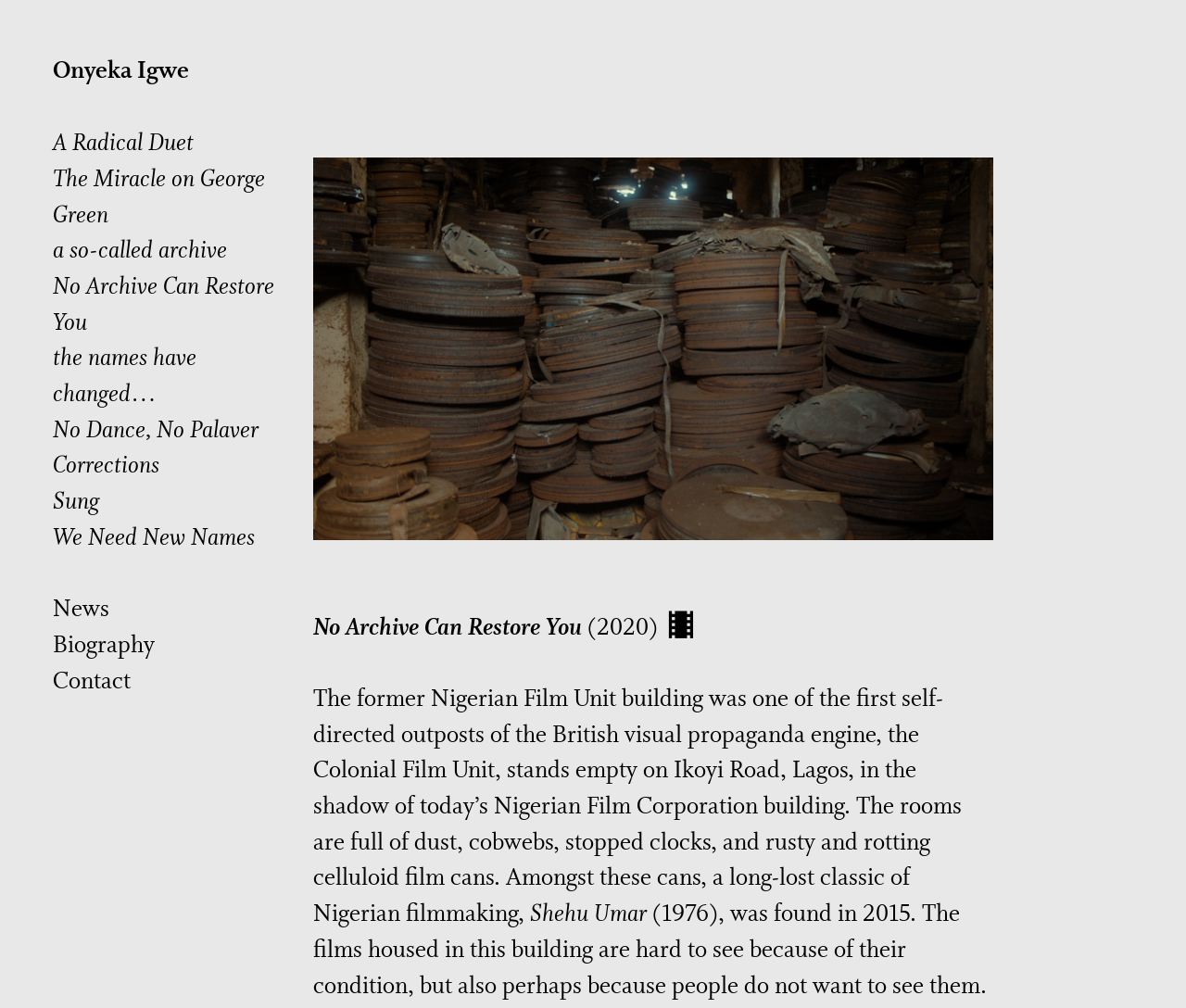Please specify the bounding box coordinates of the clickable region to carry out the following instruction: "Read the biography of the artist". The coordinates should be four float numbers between 0 and 1, in the format [left, top, right, bottom].

[0.045, 0.626, 0.131, 0.658]